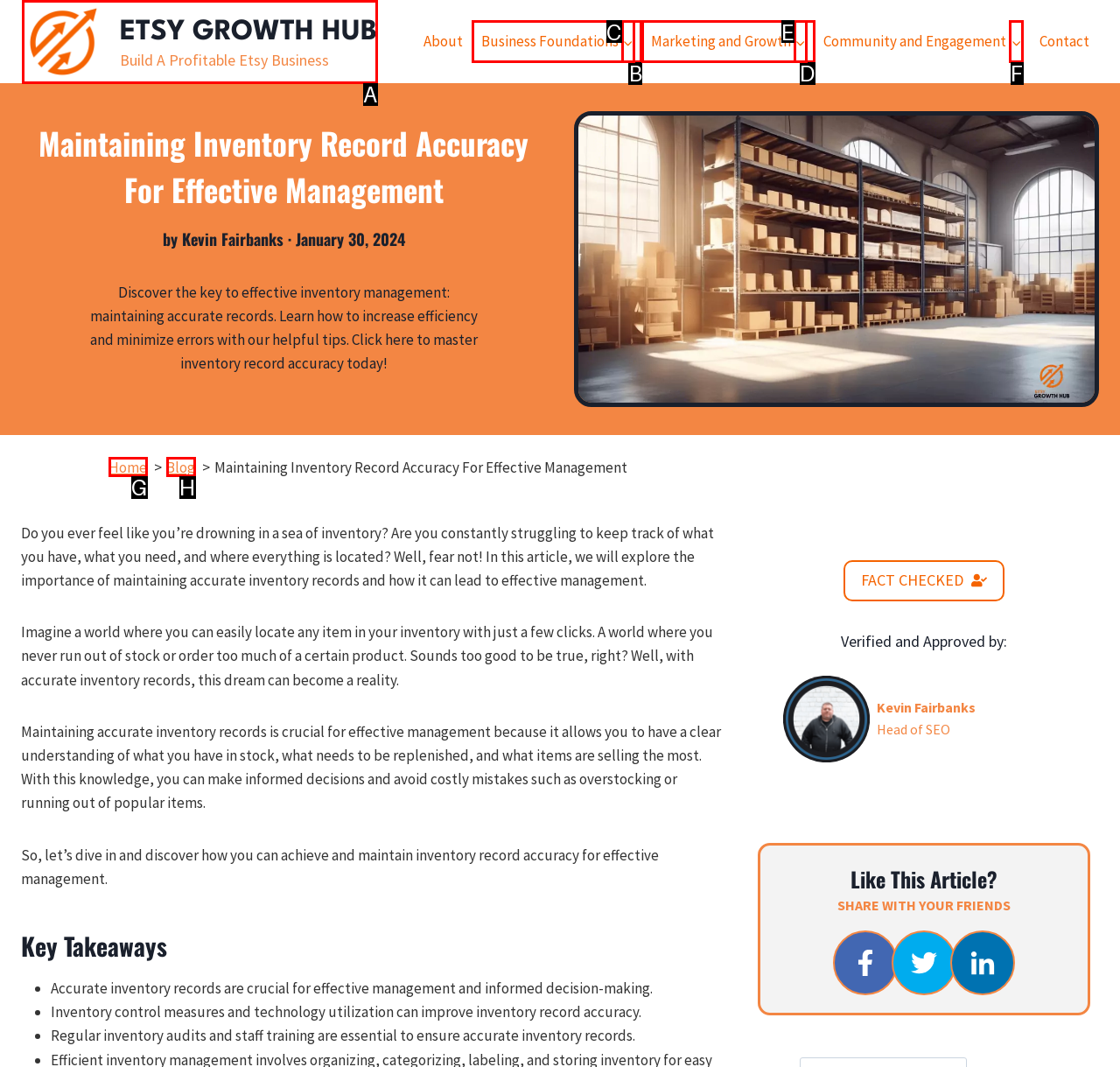Choose the letter that corresponds to the correct button to accomplish the task: Click the Etsy Growth Hub logo
Reply with the letter of the correct selection only.

A